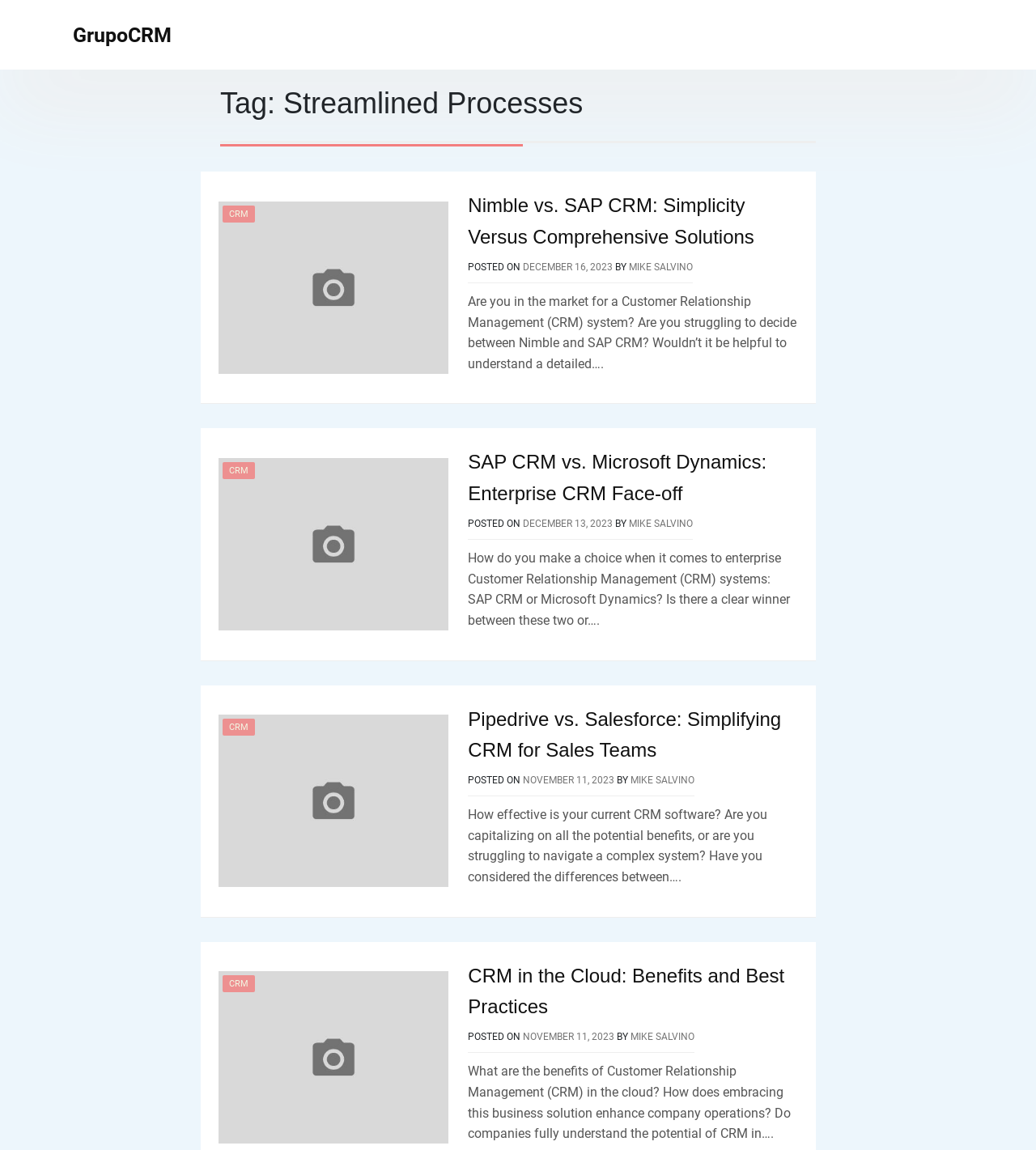Using the provided element description: "crm", determine the bounding box coordinates of the corresponding UI element in the screenshot.

[0.215, 0.178, 0.246, 0.193]